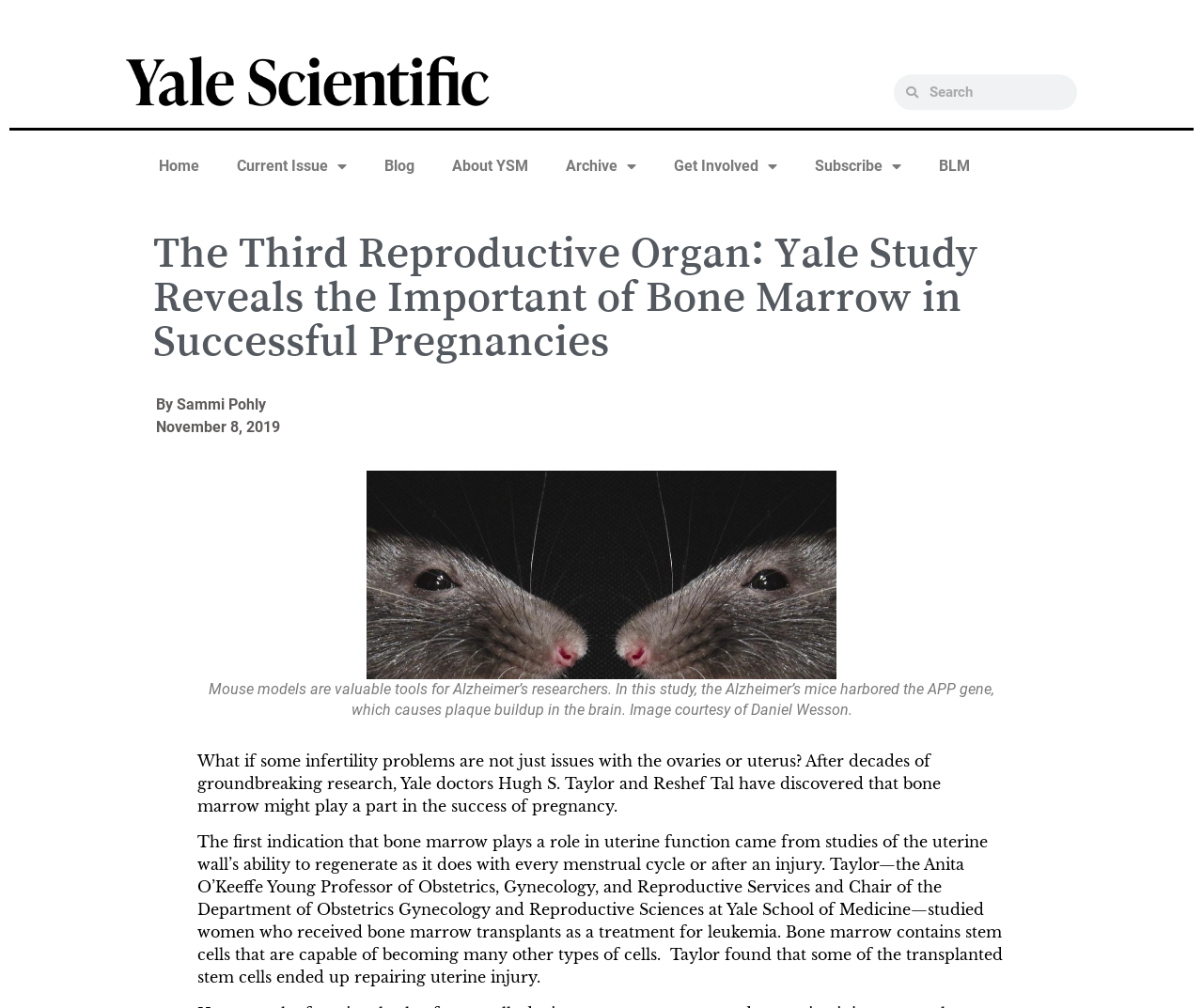Use a single word or phrase to answer the question: 
What is the role of bone marrow in pregnancy?

part in the success